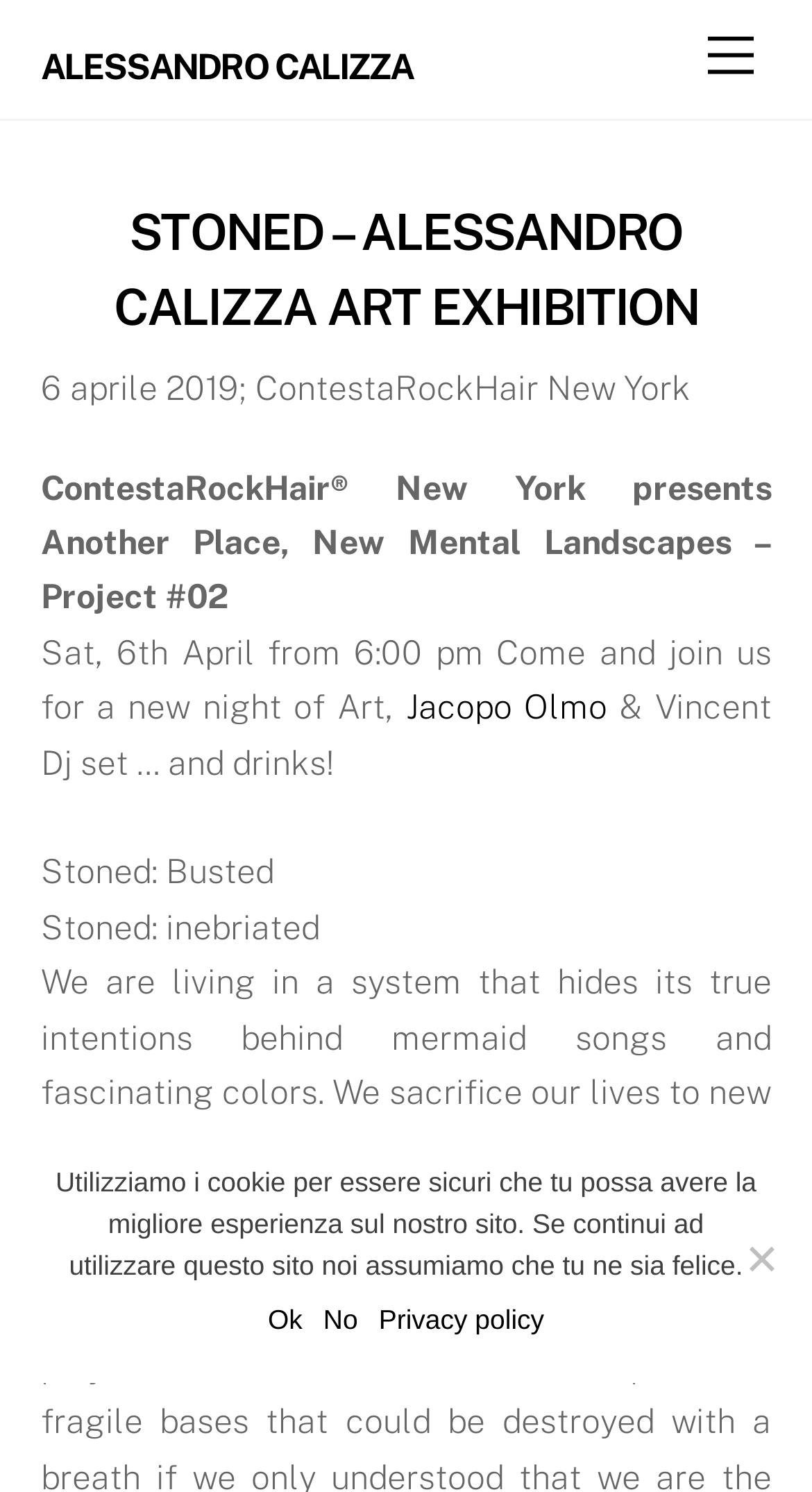Who is the DJ at the event?
Based on the image, respond with a single word or phrase.

Vincent Dj